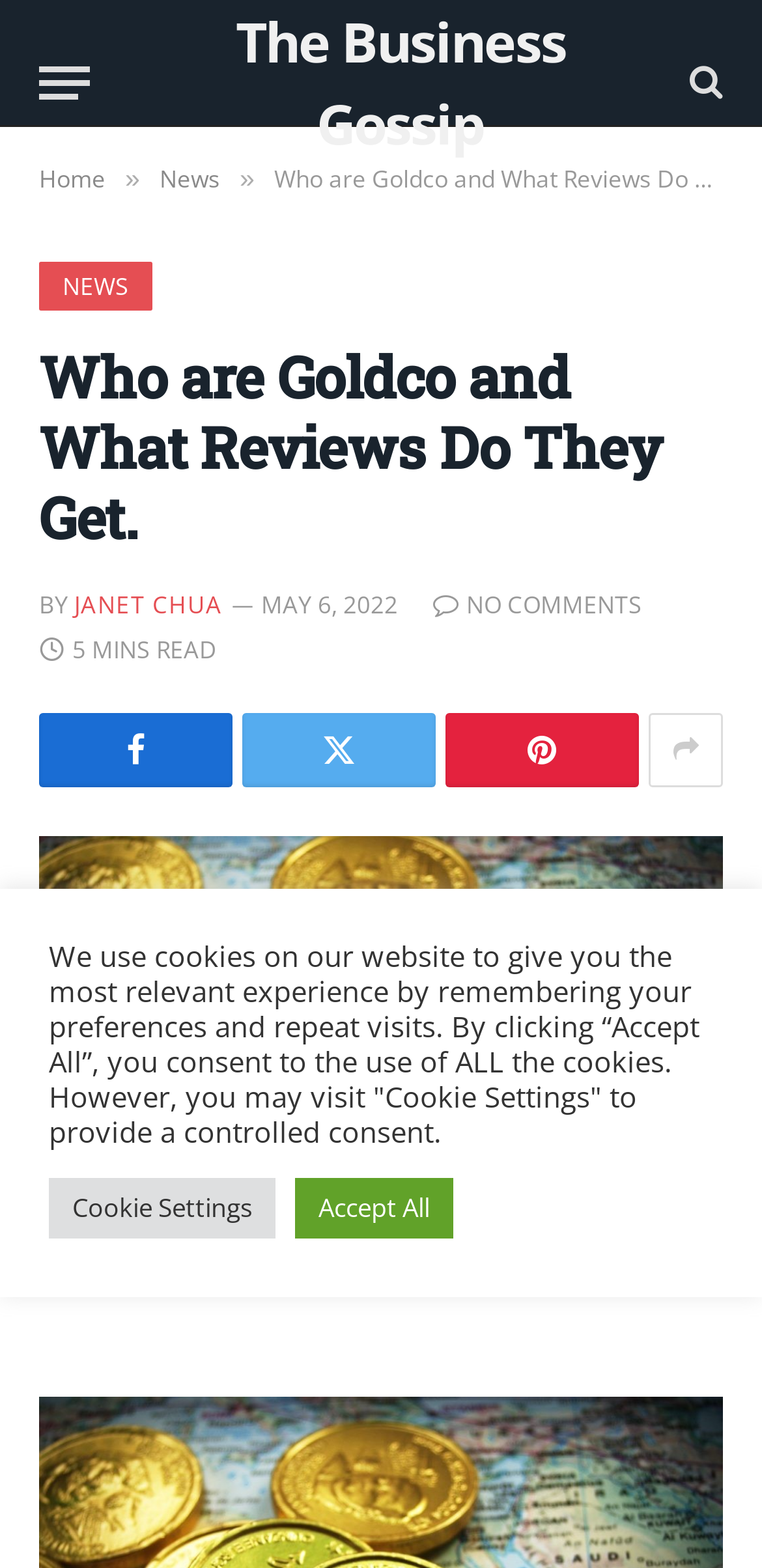For the element described, predict the bounding box coordinates as (top-left x, top-left y, bottom-right x, bottom-right y). All values should be between 0 and 1. Element description: No Comments

[0.569, 0.375, 0.843, 0.397]